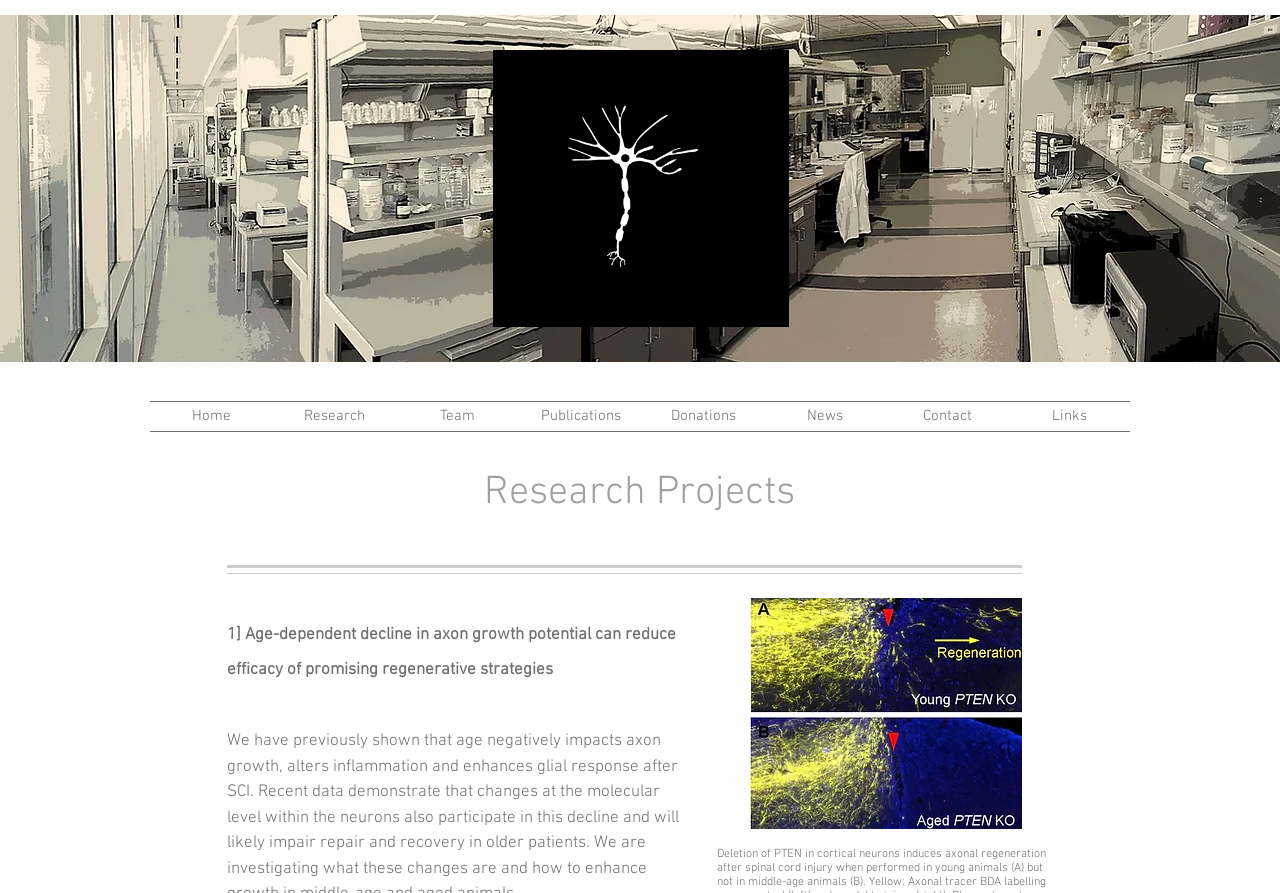What is the title of the first research project? Refer to the image and provide a one-word or short phrase answer.

Age-dependent decline in axon growth potential